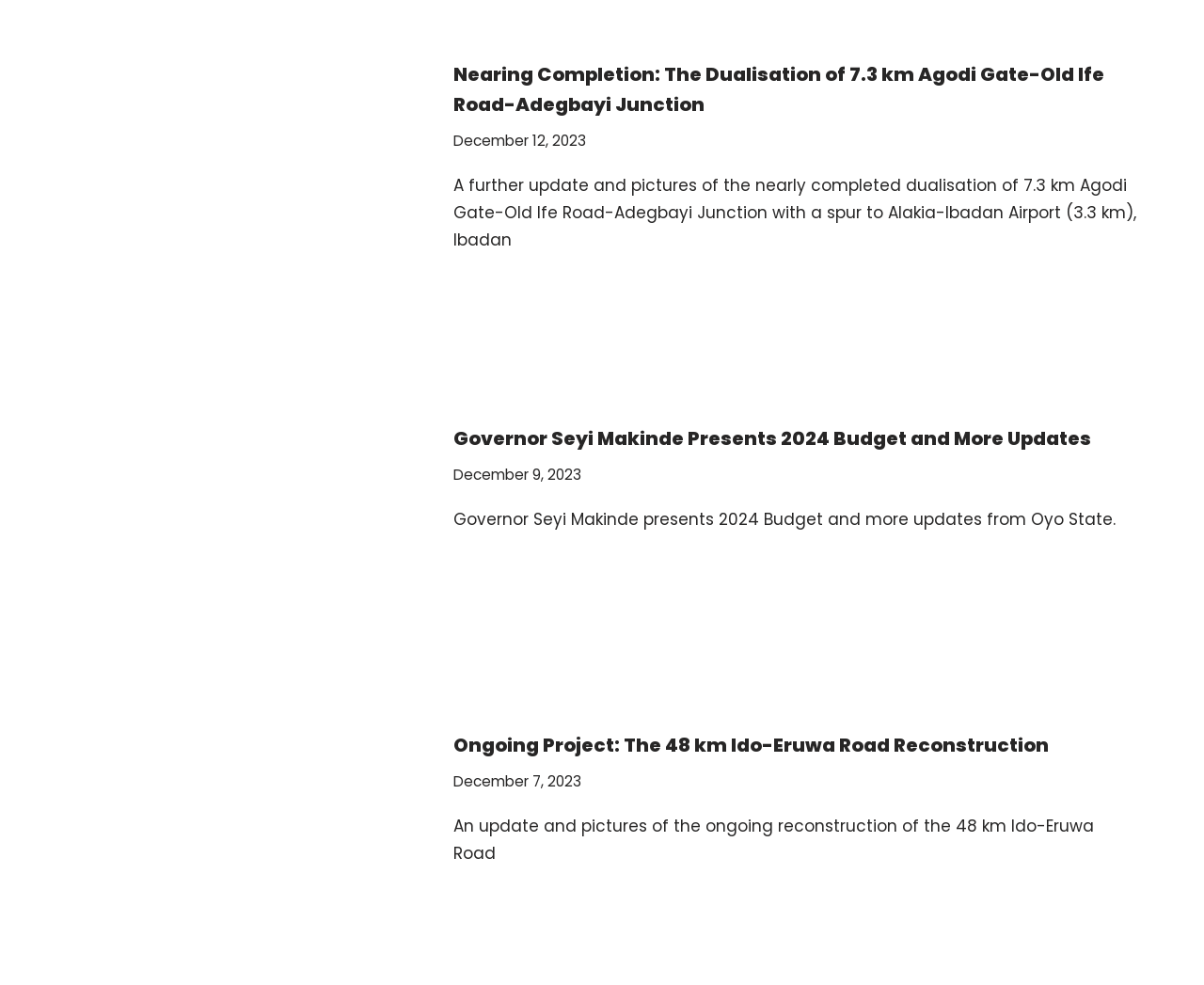What is the topic of the second article?
Please provide a single word or phrase as the answer based on the screenshot.

Governor Seyi Makinde Presents 2024 Budget